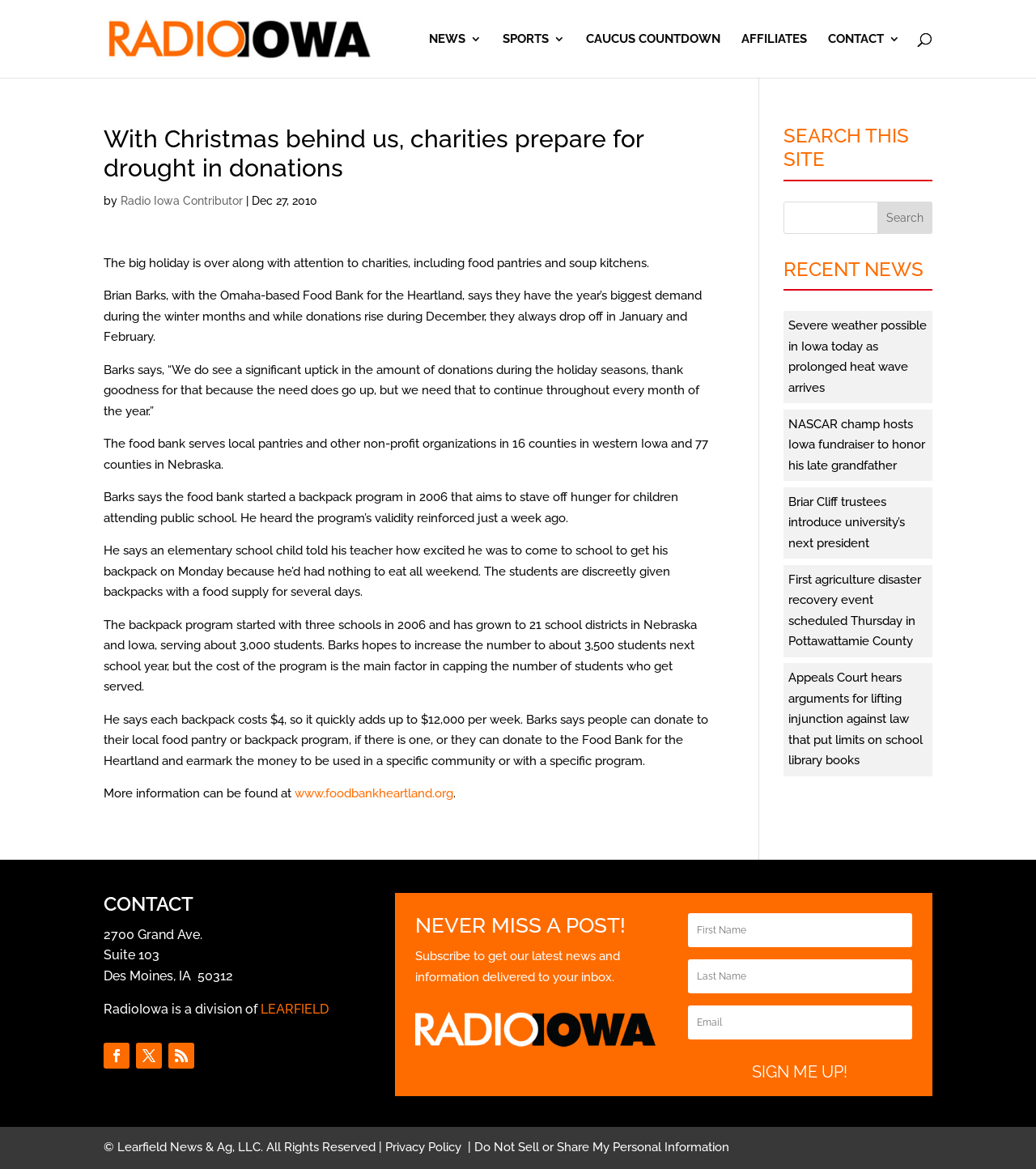What is the address of Radio Iowa?
Refer to the image and offer an in-depth and detailed answer to the question.

The contact information section of the webpage provides the address of Radio Iowa as 2700 Grand Ave. Suite 103 Des Moines, IA 50312.